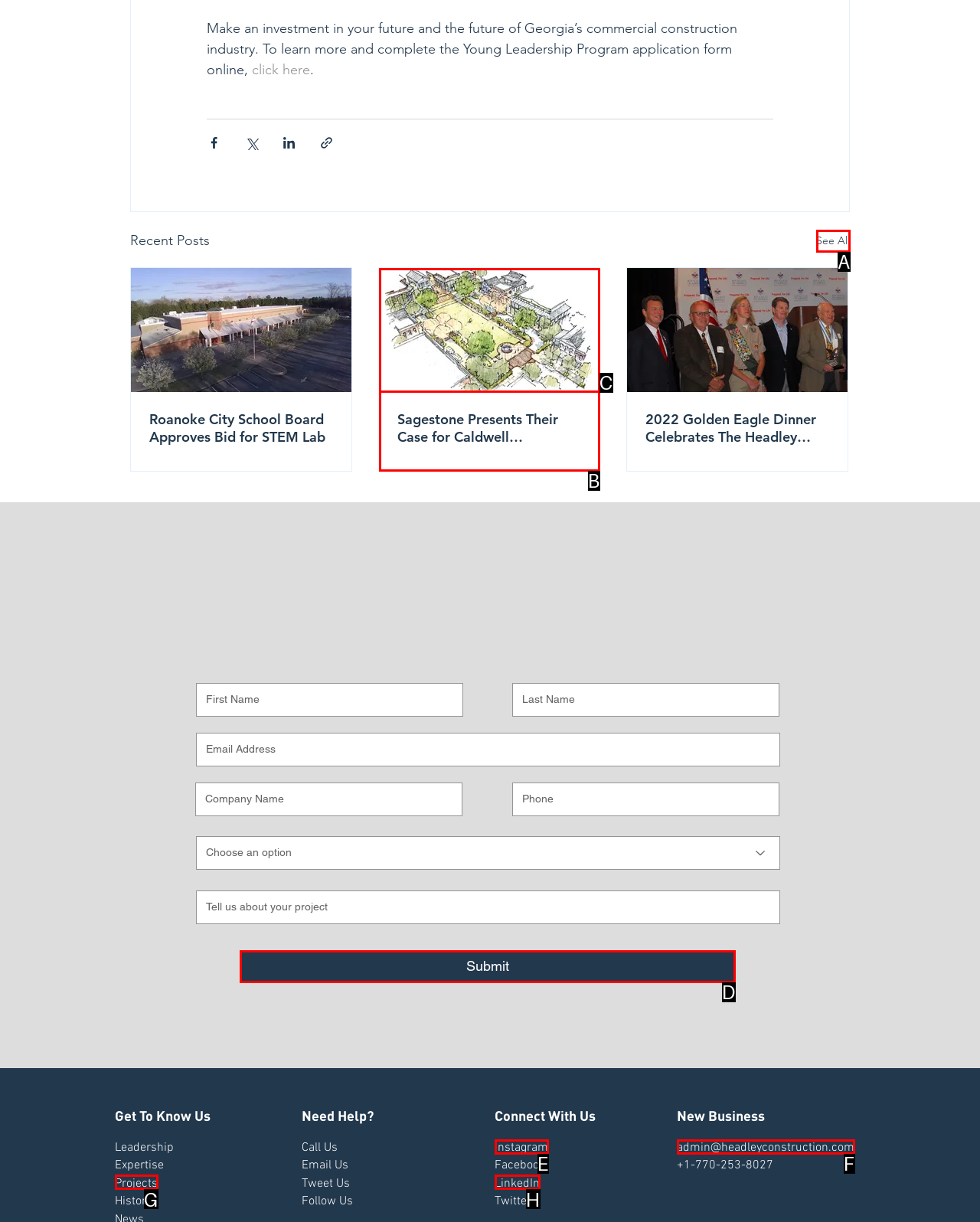From the given options, tell me which letter should be clicked to complete this task: Click on the 'Home' link
Answer with the letter only.

None